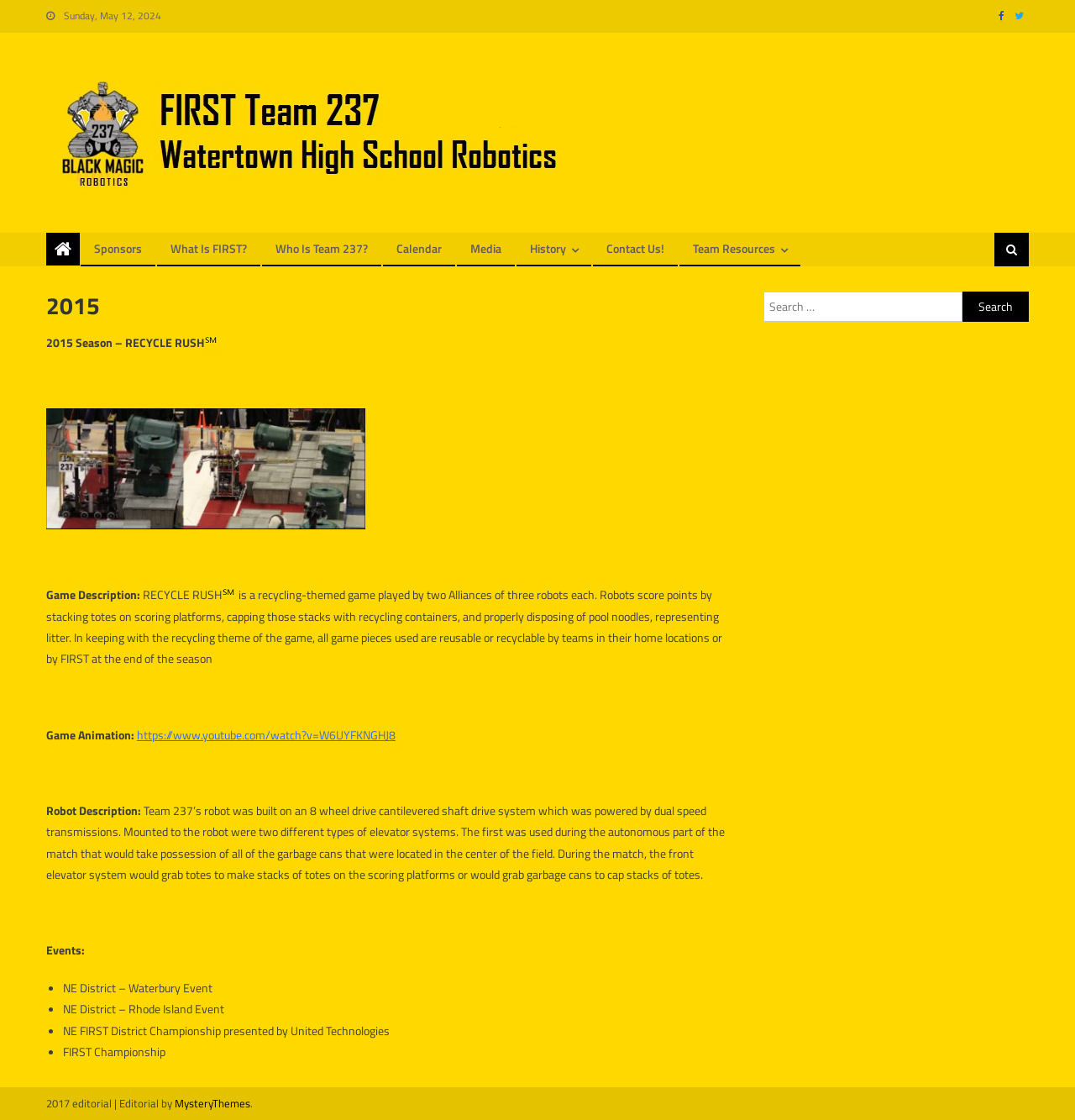Highlight the bounding box coordinates of the region I should click on to meet the following instruction: "Visit the 'What Is FIRST?' page".

[0.147, 0.207, 0.241, 0.236]